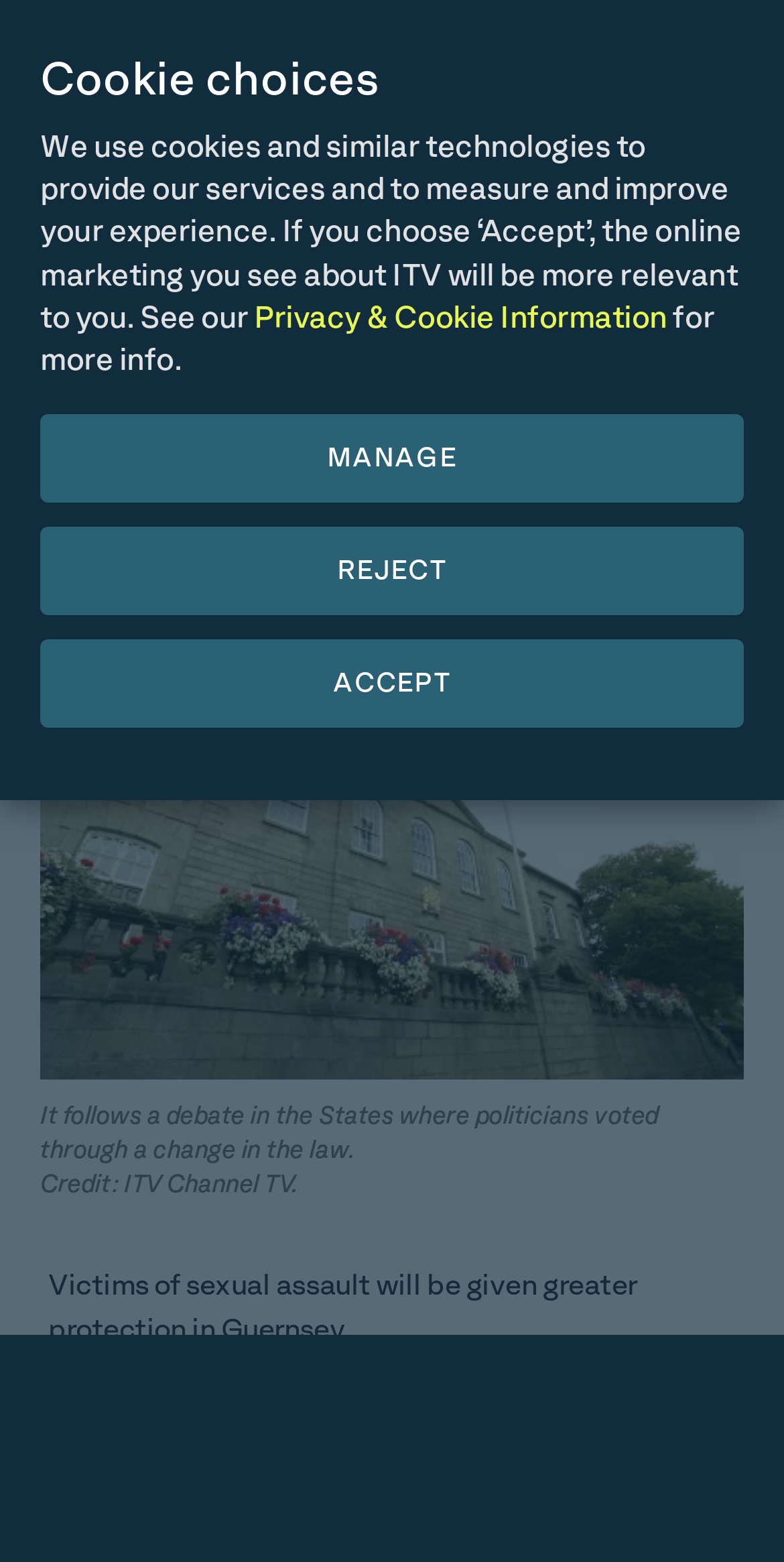Please analyze the image and give a detailed answer to the question:
What time was the news article published?

I found the answer by reading the time stamp 'Wednesday 16 February 2022 at 8:51pm' in the article.